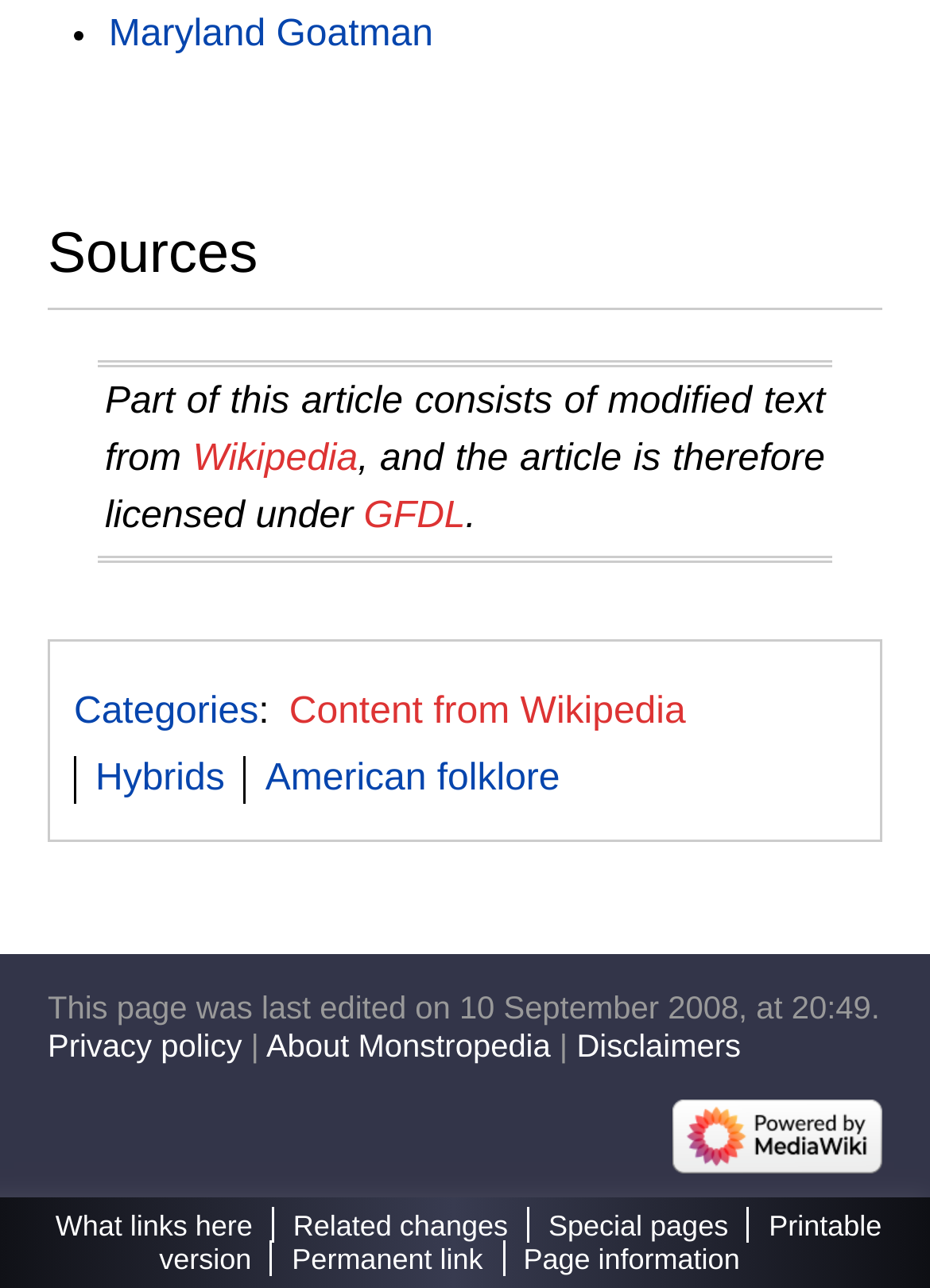Find the bounding box coordinates of the clickable element required to execute the following instruction: "Check the page information". Provide the coordinates as four float numbers between 0 and 1, i.e., [left, top, right, bottom].

[0.563, 0.966, 0.795, 0.992]